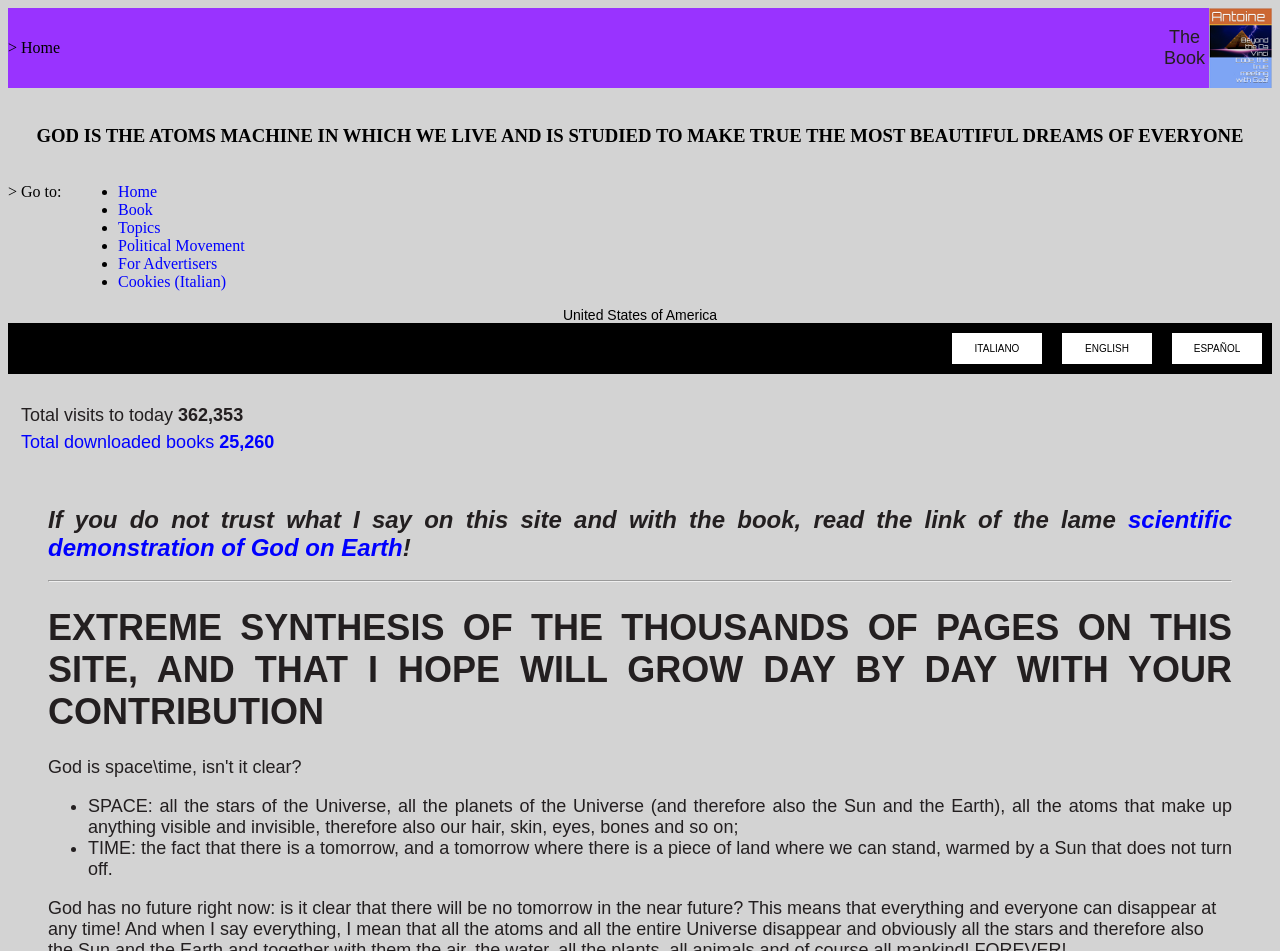Explain in detail what is displayed on the webpage.

This webpage appears to be a personal or philosophical website, with a focus on spirituality and the concept of God. At the top of the page, there is a navigation menu with links to "Home", "The Book", and "Antoine, Beyond the Da Vinci Code, the true meeting with God!", which suggests that the website may have multiple sections or topics.

Below the navigation menu, there is a prominent heading that reads "GOD IS THE ATOMS MACHINE IN WHICH WE LIVE AND IS STUDIED TO MAKE TRUE THE MOST BEAUTIFUL DREAMS OF EVERYONE", which seems to be a central theme or message of the website.

Further down the page, there is a section with links to different languages, including English, Spanish, and Italian, suggesting that the website is intended for an international audience.

The page also features a section with statistics, including the total number of visits to the website and the number of downloaded books, which implies that the website may offer downloadable content.

Below the statistics, there is a link to a "scientific demonstration of God on Earth", which suggests that the website may explore scientific or philosophical concepts related to spirituality.

The main content of the page appears to be a list of bullet points, each describing a different aspect of the universe, including space and time. The text is written in a poetic and philosophical style, suggesting that the website is intended to inspire reflection and contemplation.

Overall, the webpage appears to be a personal or philosophical website that explores themes of spirituality, science, and the nature of the universe.